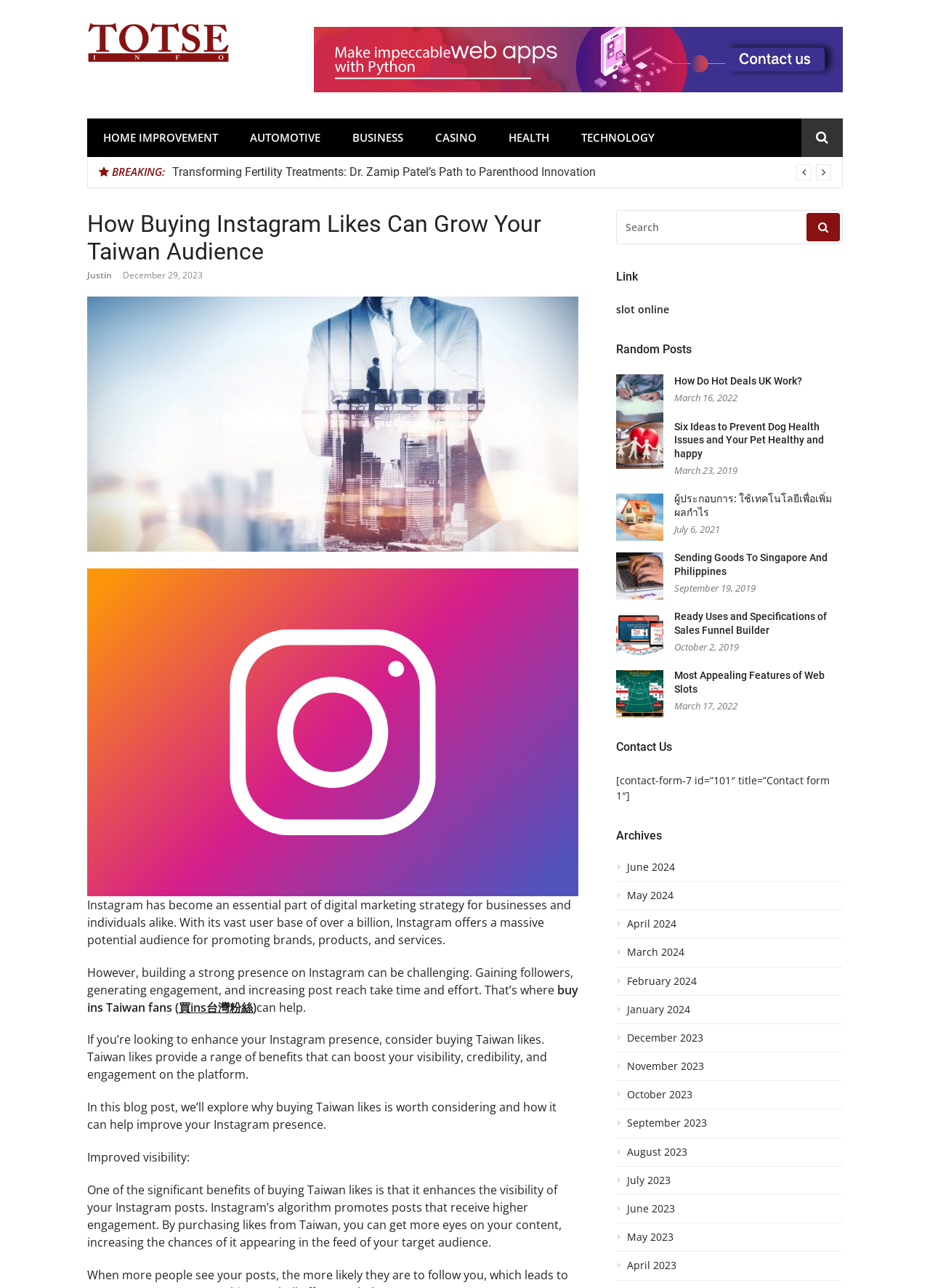Determine the bounding box coordinates for the clickable element to execute this instruction: "Read the article 'Transforming Fertility Treatments: Dr. Zamip Patel’s Path to Parenthood Innovation'". Provide the coordinates as four float numbers between 0 and 1, i.e., [left, top, right, bottom].

[0.185, 0.127, 0.641, 0.14]